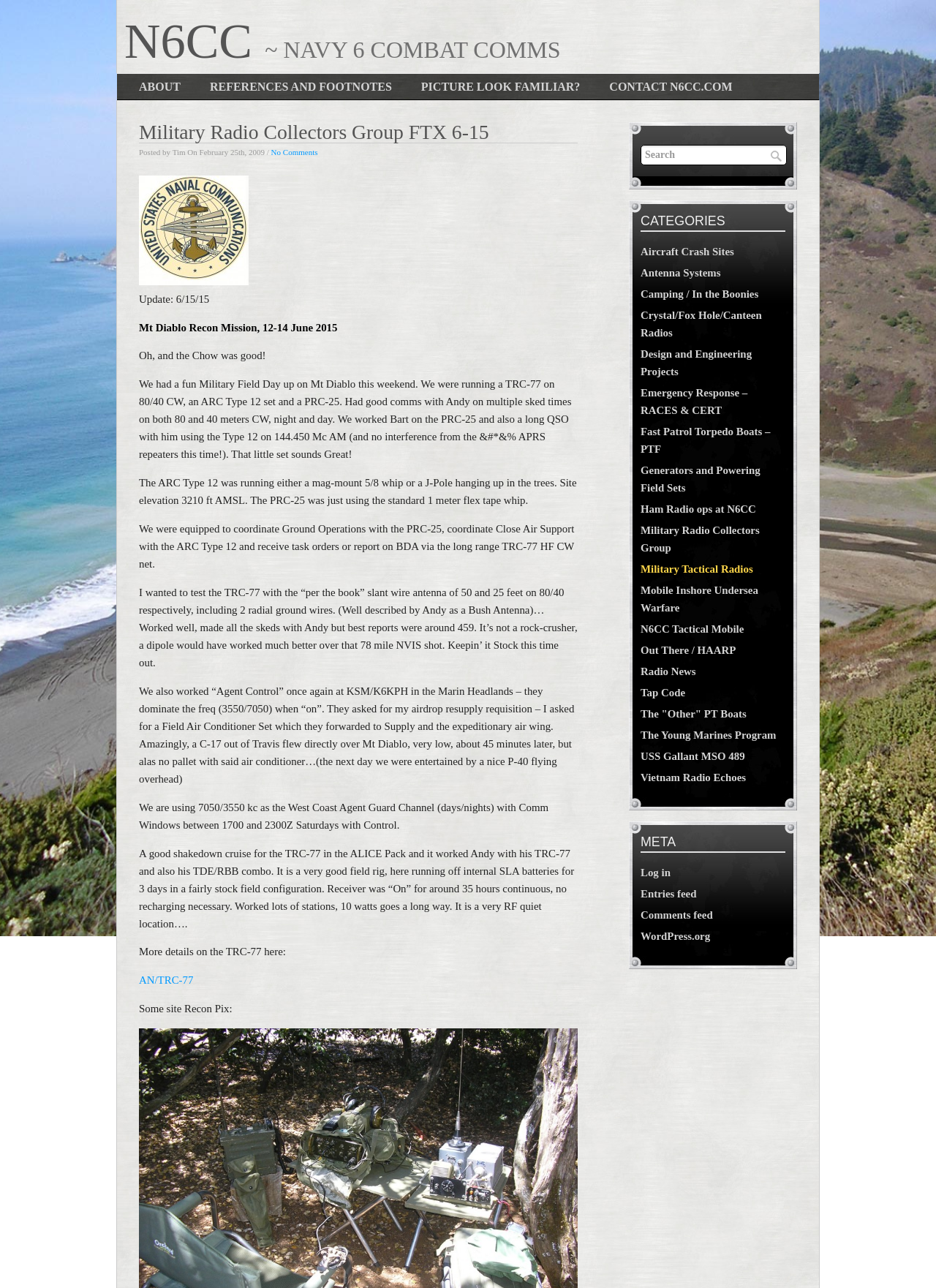Can you identify the bounding box coordinates of the clickable region needed to carry out this instruction: 'Click on the AN/TRC-77 link'? The coordinates should be four float numbers within the range of 0 to 1, stated as [left, top, right, bottom].

[0.148, 0.757, 0.207, 0.766]